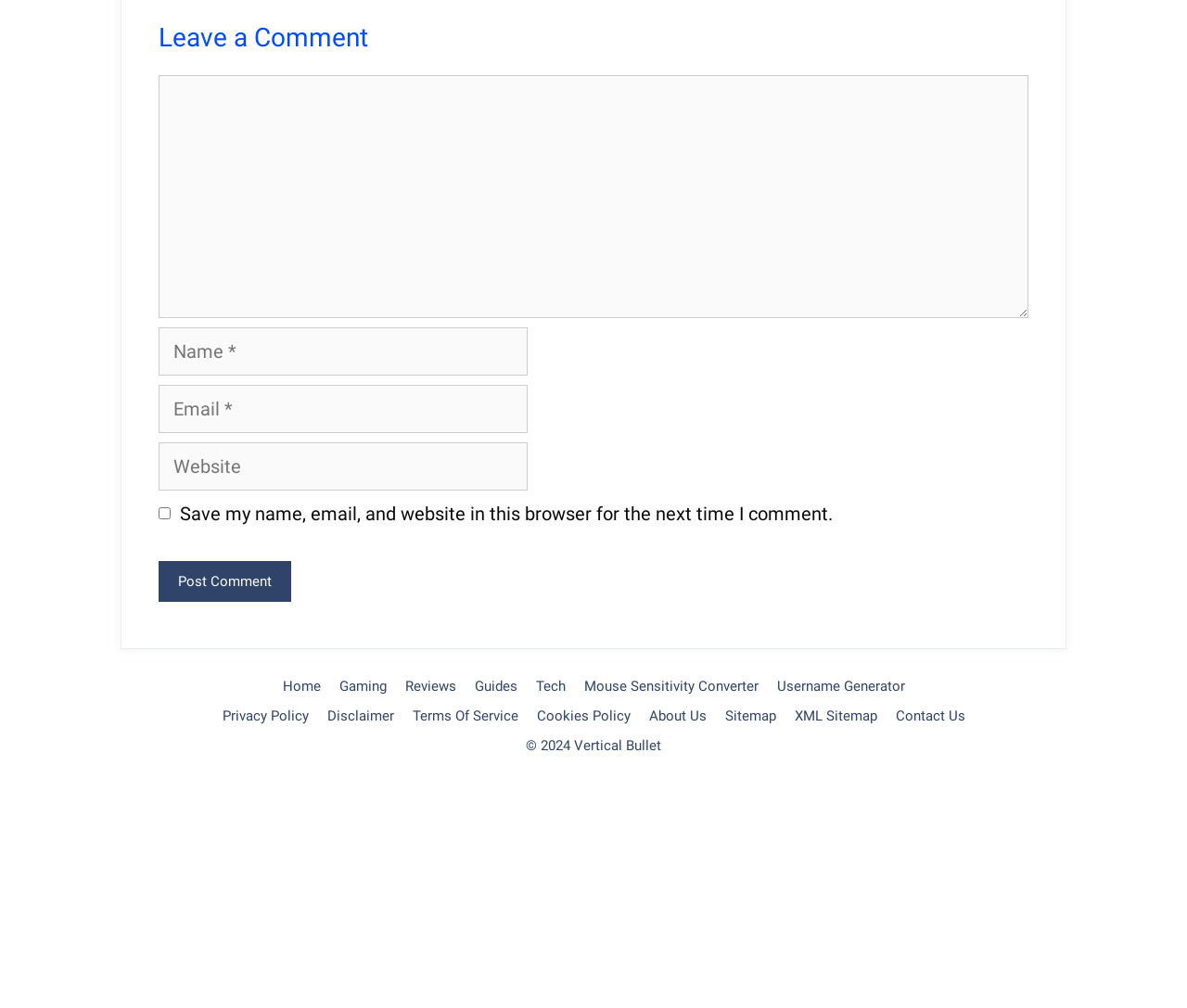Determine the bounding box coordinates for the element that should be clicked to follow this instruction: "Read the article about circumventing trick". The coordinates should be given as four float numbers between 0 and 1, in the format [left, top, right, bottom].

None